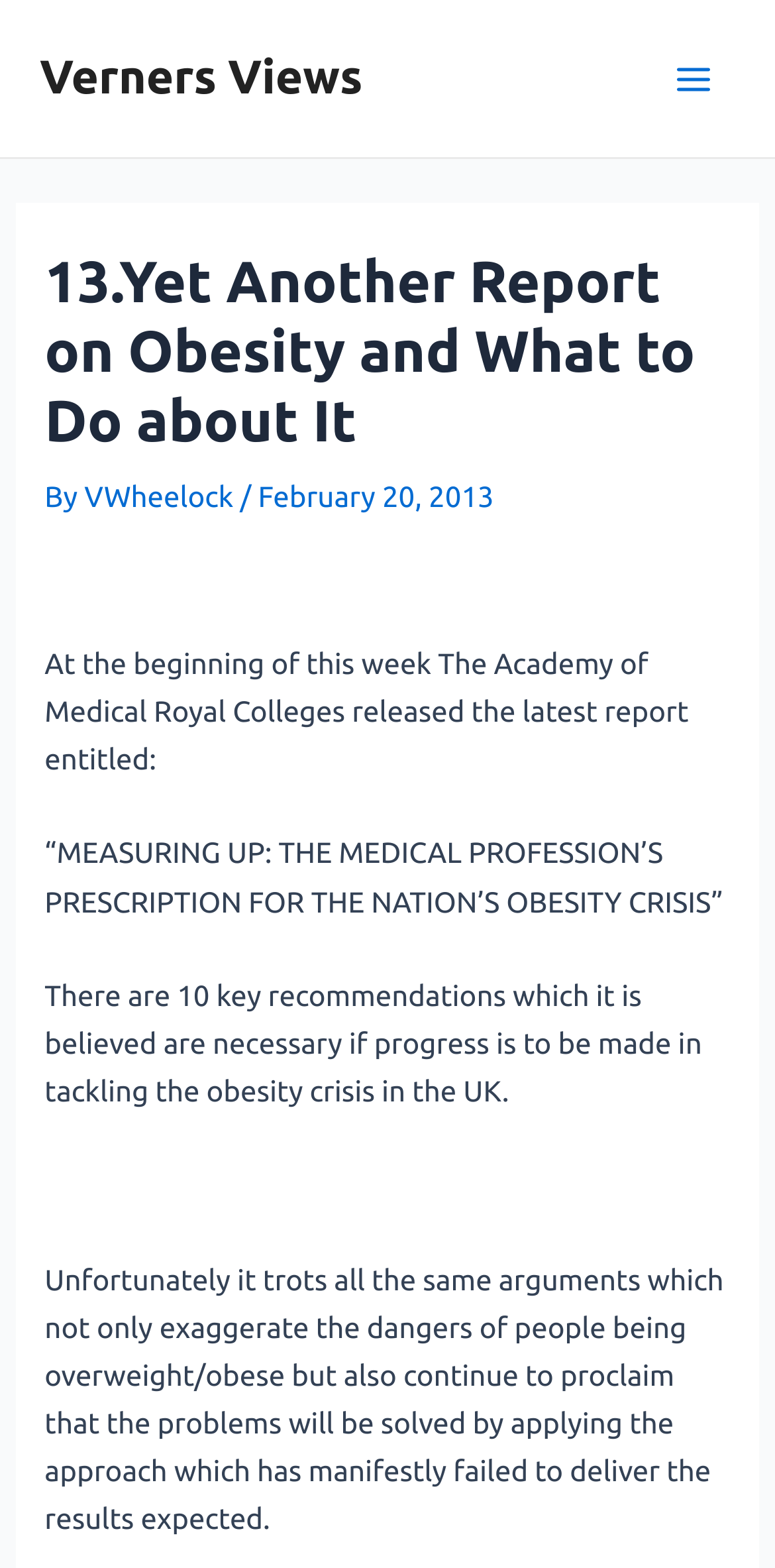Identify the bounding box of the HTML element described here: "Verners Views". Provide the coordinates as four float numbers between 0 and 1: [left, top, right, bottom].

[0.051, 0.033, 0.468, 0.066]